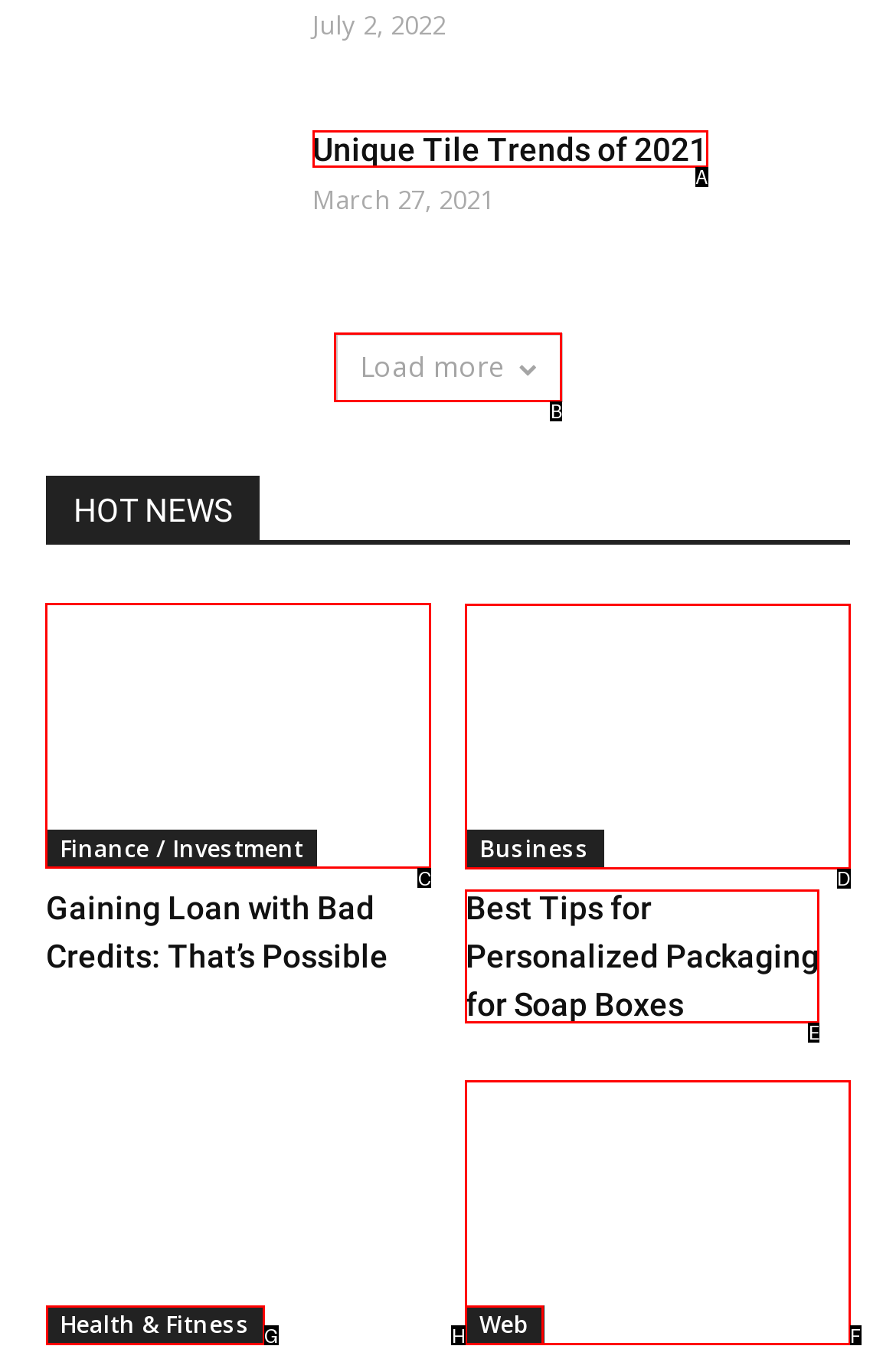To perform the task "call the office", which UI element's letter should you select? Provide the letter directly.

None